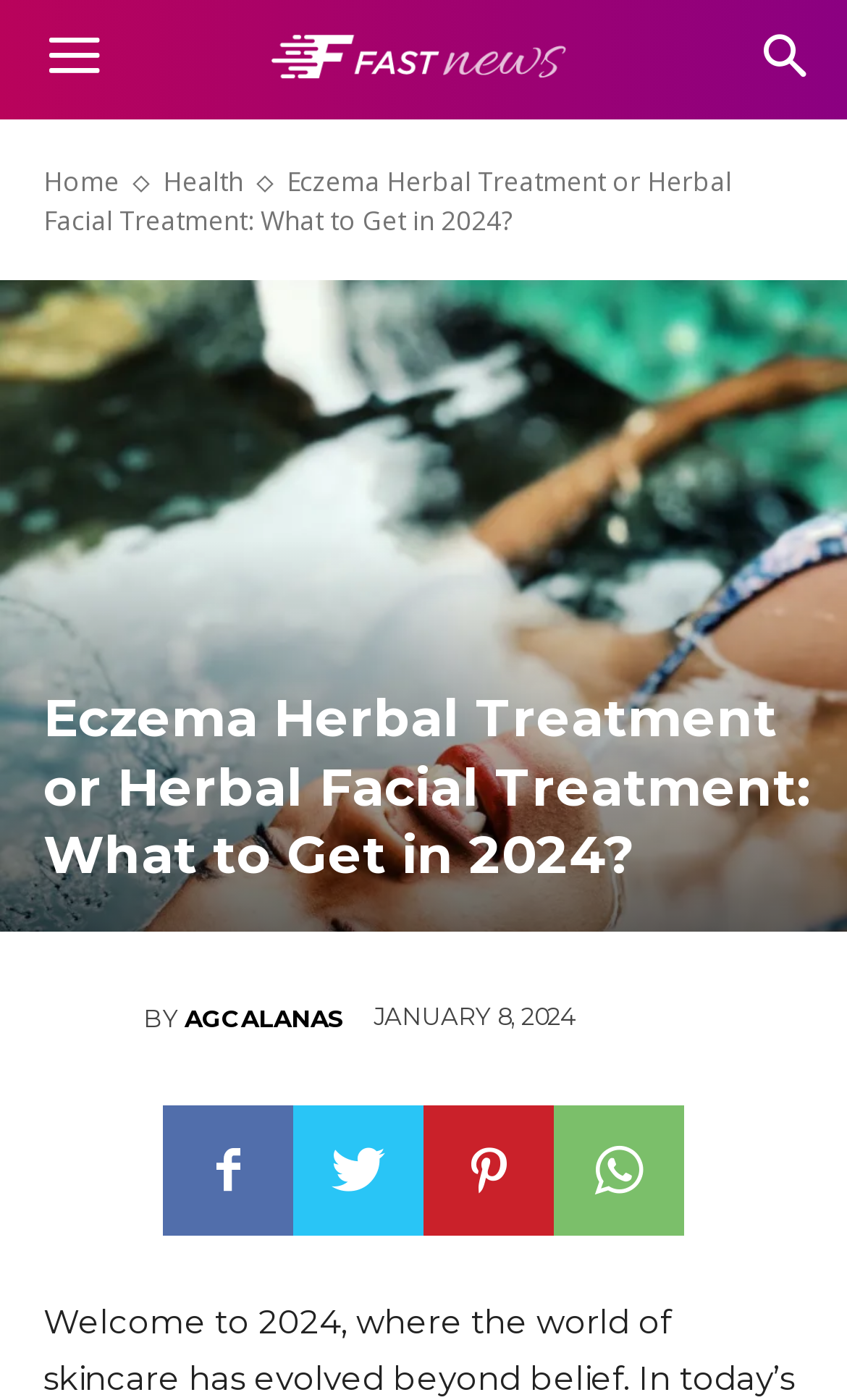Could you provide the bounding box coordinates for the portion of the screen to click to complete this instruction: "Go to the home page"?

[0.051, 0.116, 0.141, 0.143]